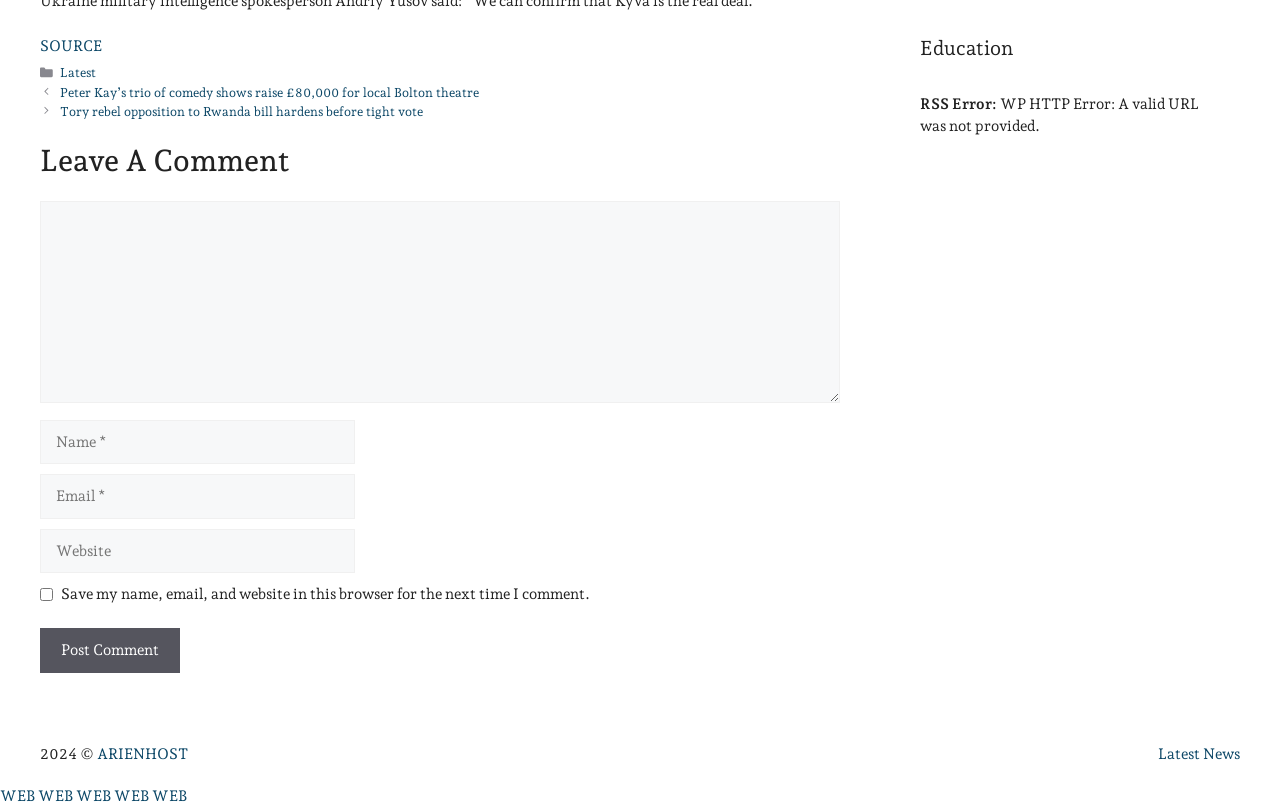Determine the bounding box coordinates for the UI element described. Format the coordinates as (top-left x, top-left y, bottom-right x, bottom-right y) and ensure all values are between 0 and 1. Element description: WEB

[0.0, 0.974, 0.027, 0.997]